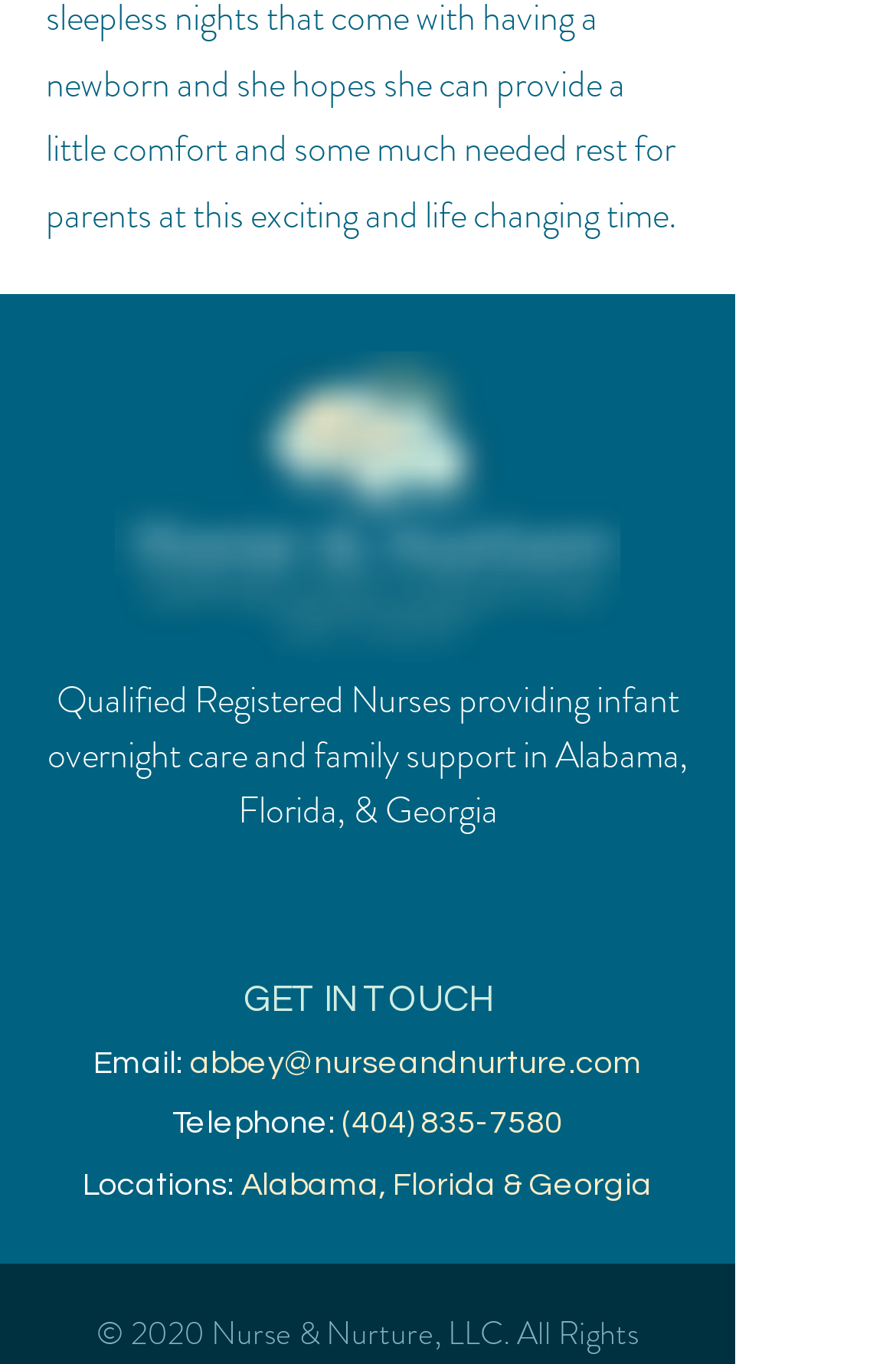Extract the bounding box coordinates for the described element: "GET IN TOUCH". The coordinates should be represented as four float numbers between 0 and 1: [left, top, right, bottom].

[0.272, 0.719, 0.549, 0.746]